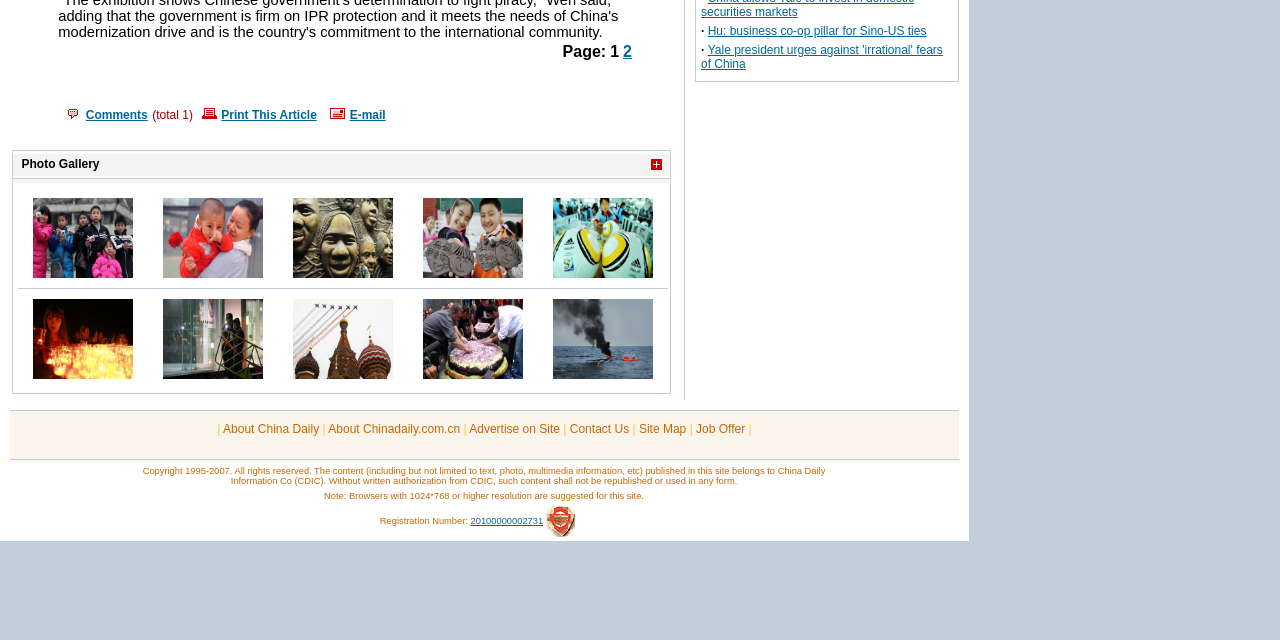Given the element description, predict the bounding box coordinates in the format (top-left x, top-left y, bottom-right x, bottom-right y). Make sure all values are between 0 and 1. Here is the element description: About China Daily

[0.174, 0.659, 0.249, 0.681]